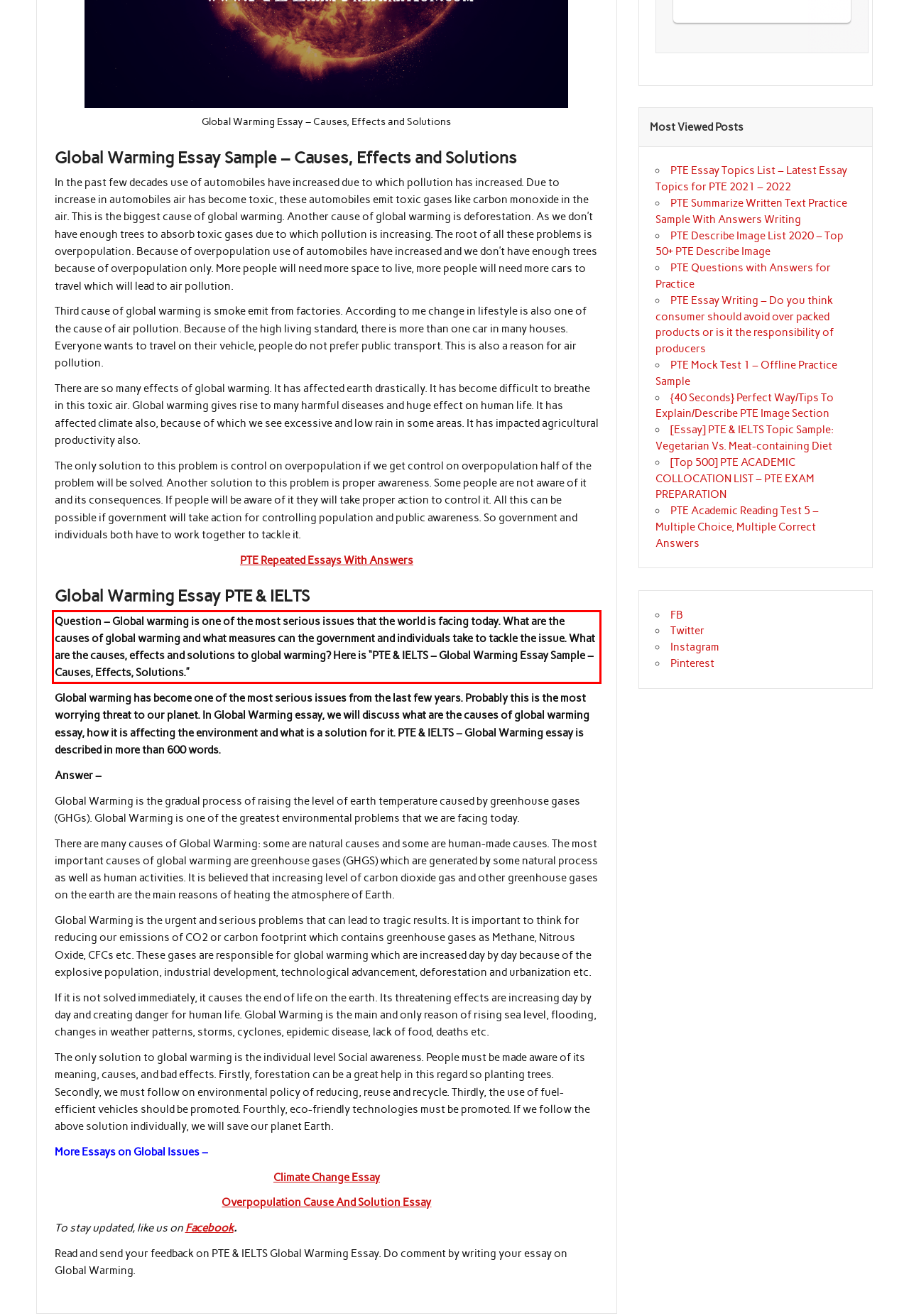Please look at the screenshot provided and find the red bounding box. Extract the text content contained within this bounding box.

Question – Global warming is one of the most serious issues that the world is facing today. What are the causes of global warming and what measures can the government and individuals take to tackle the issue. What are the causes, effects and solutions to global warming? Here is “PTE & IELTS – Global Warming Essay Sample – Causes, Effects, Solutions.”